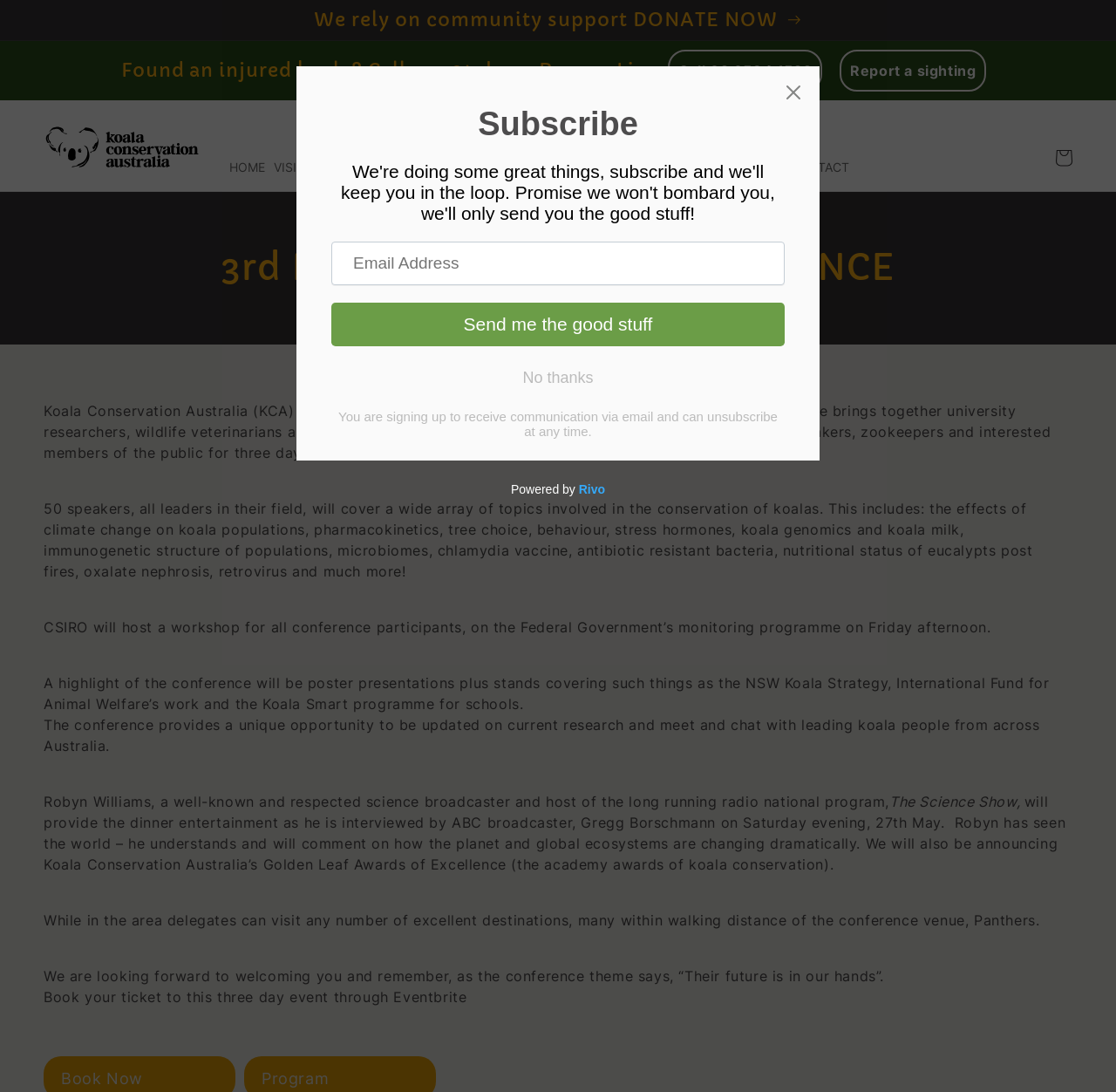Answer succinctly with a single word or phrase:
What is the purpose of the 'Report a sighting' link?

To report a koala sighting